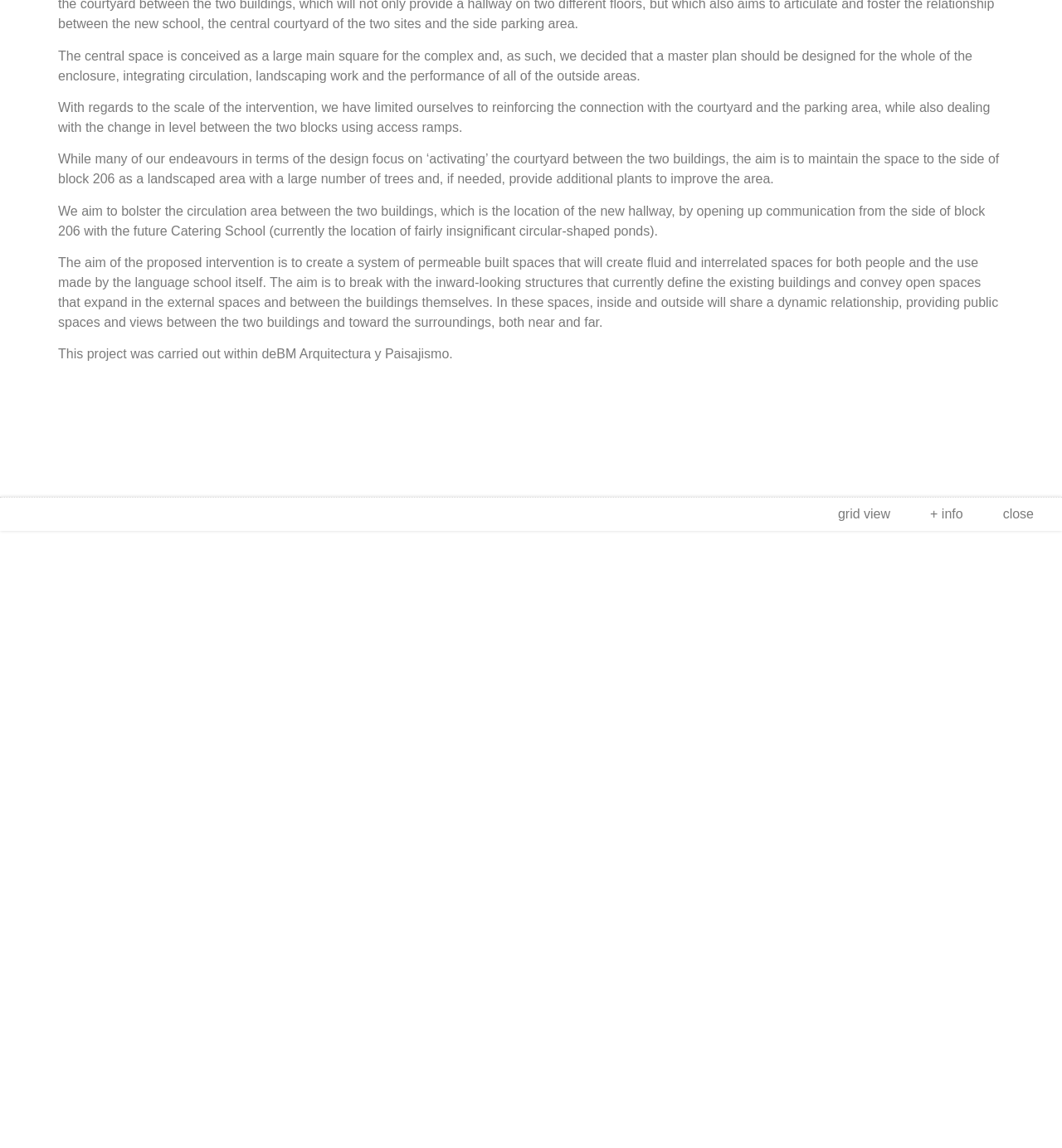Predict the bounding box of the UI element based on this description: "+ info".

[0.857, 0.434, 0.926, 0.462]